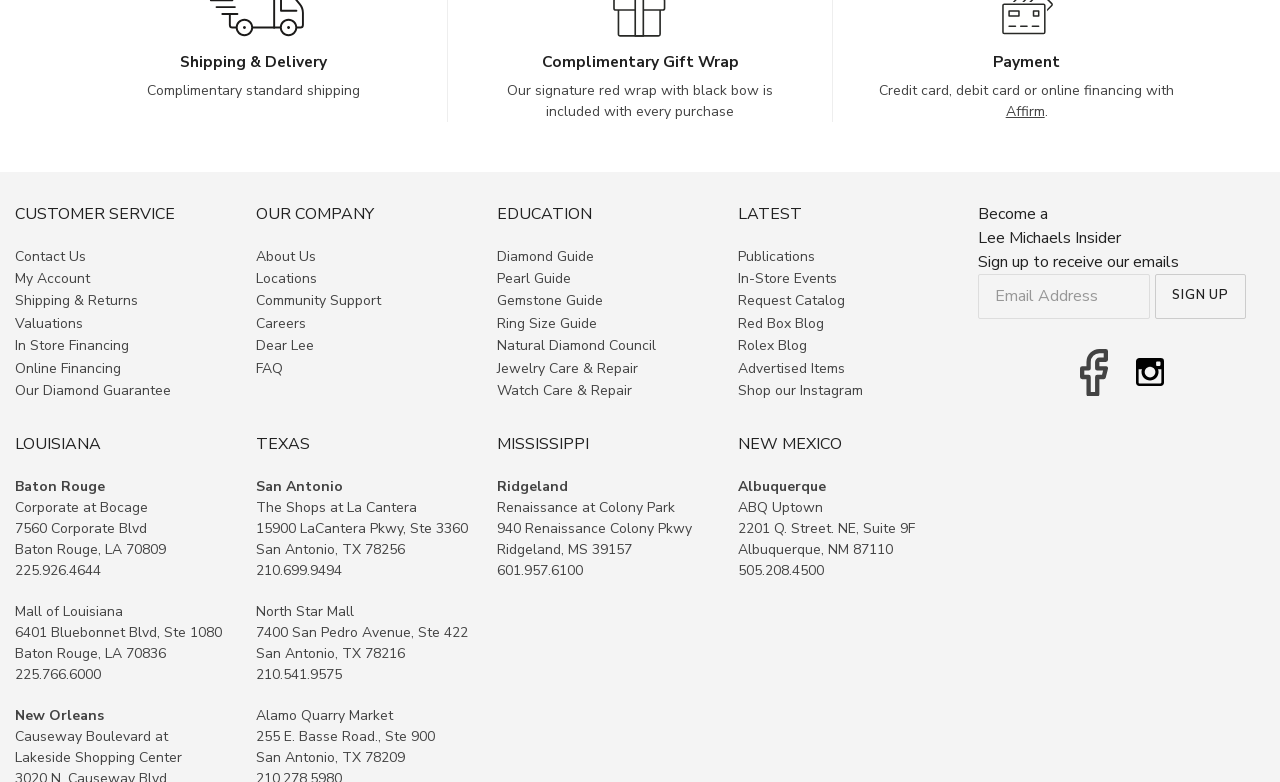Identify the coordinates of the bounding box for the element described below: "Contact Us". Return the coordinates as four float numbers between 0 and 1: [left, top, right, bottom].

[0.012, 0.287, 0.067, 0.316]